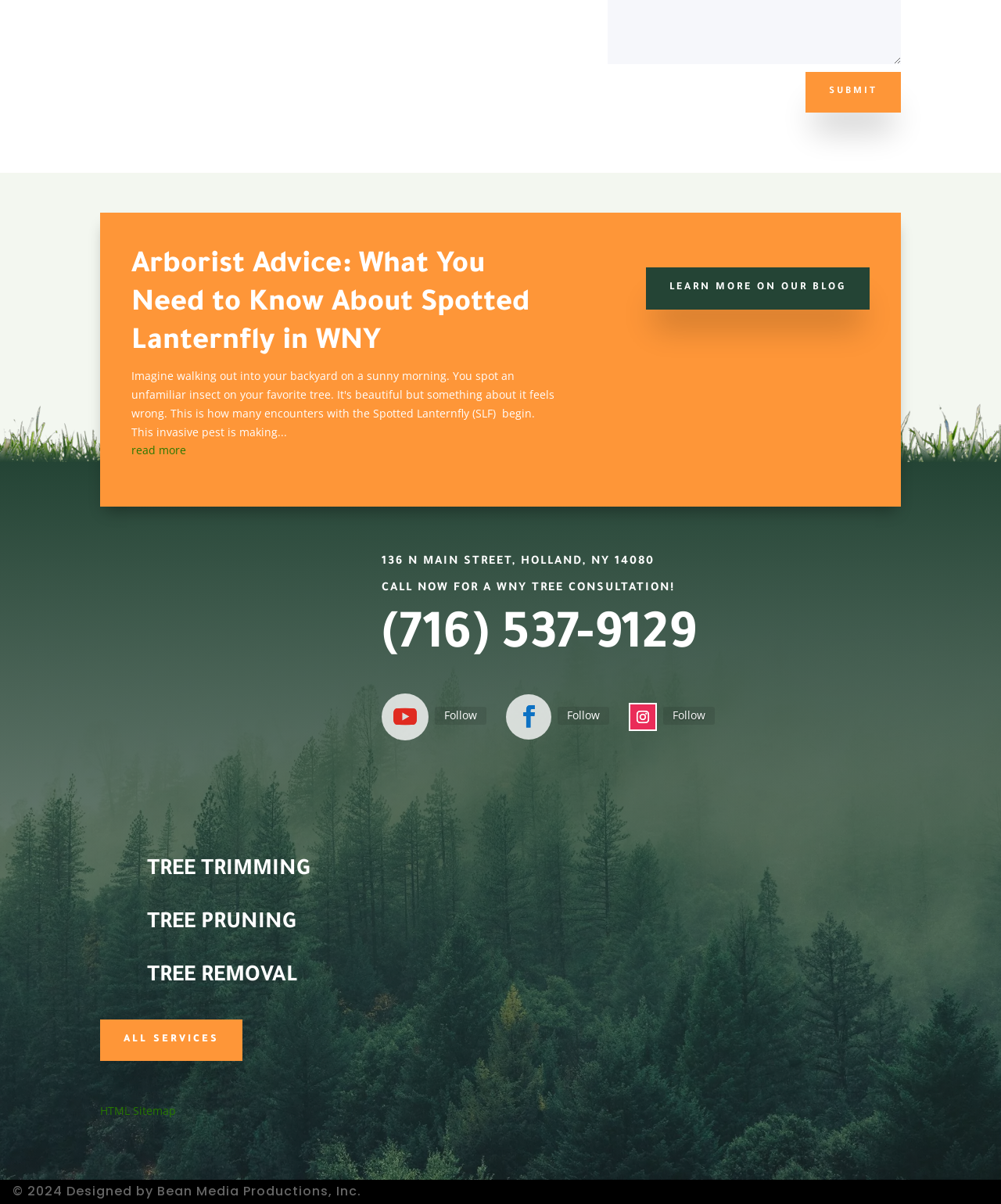Predict the bounding box for the UI component with the following description: "HTML Sitemap".

[0.1, 0.916, 0.176, 0.928]